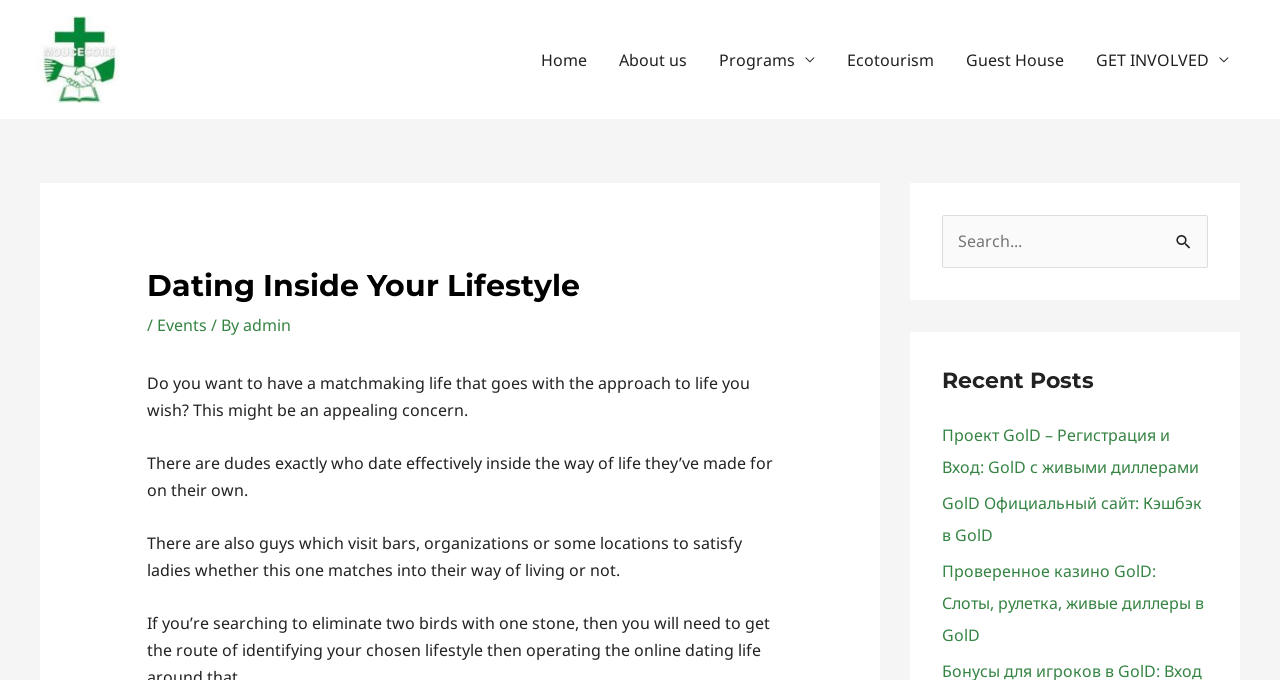Identify the coordinates of the bounding box for the element that must be clicked to accomplish the instruction: "View the 'Recent Posts'".

[0.736, 0.536, 0.944, 0.584]